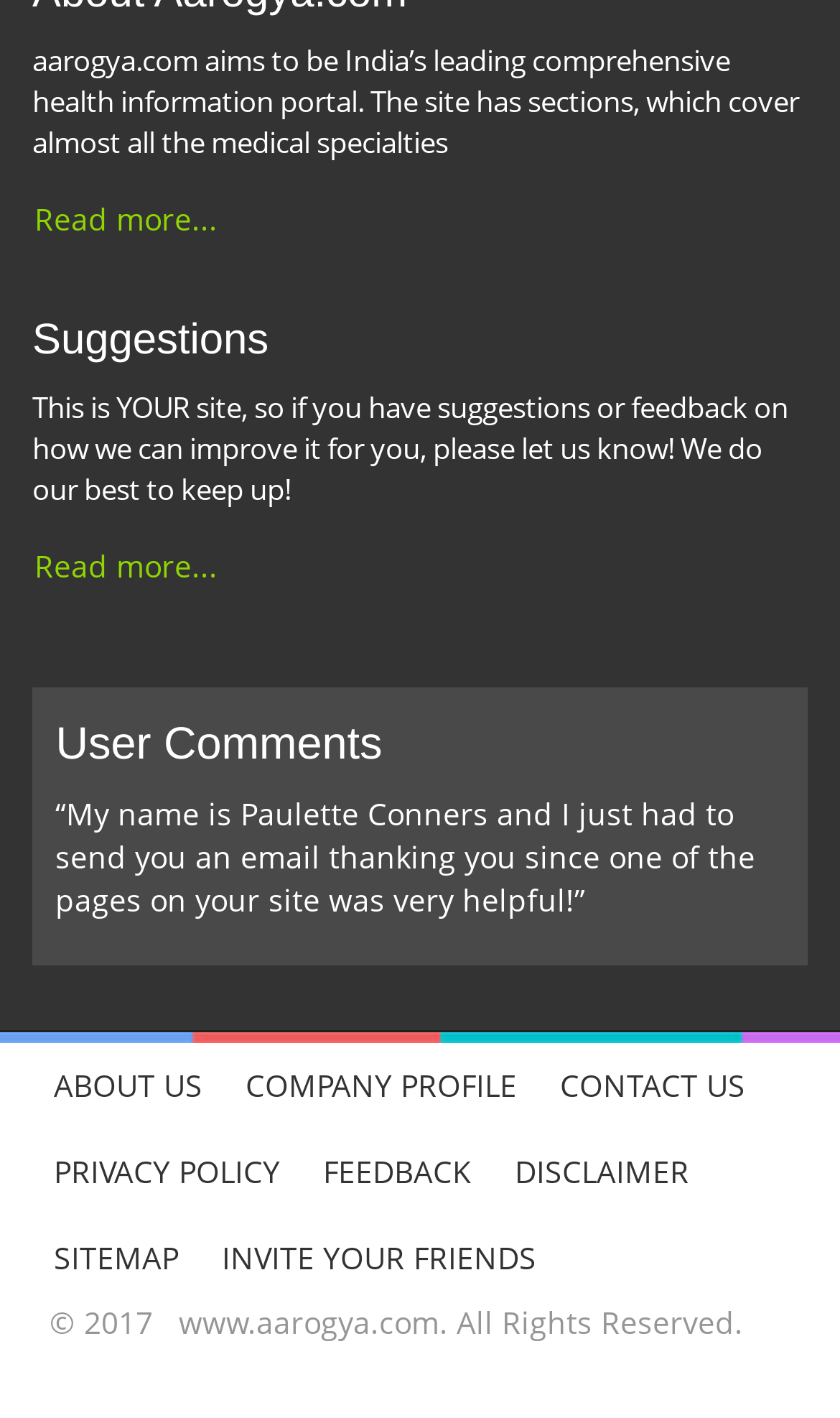What is the topic of the 'Suggestions' section?
Please provide a comprehensive answer to the question based on the webpage screenshot.

The 'Suggestions' section has a StaticText element with the content 'This is YOUR site, so if you have suggestions or feedback on how we can improve it for you, please let us know!'. This suggests that the topic of this section is to gather feedback from users on how to improve the website.